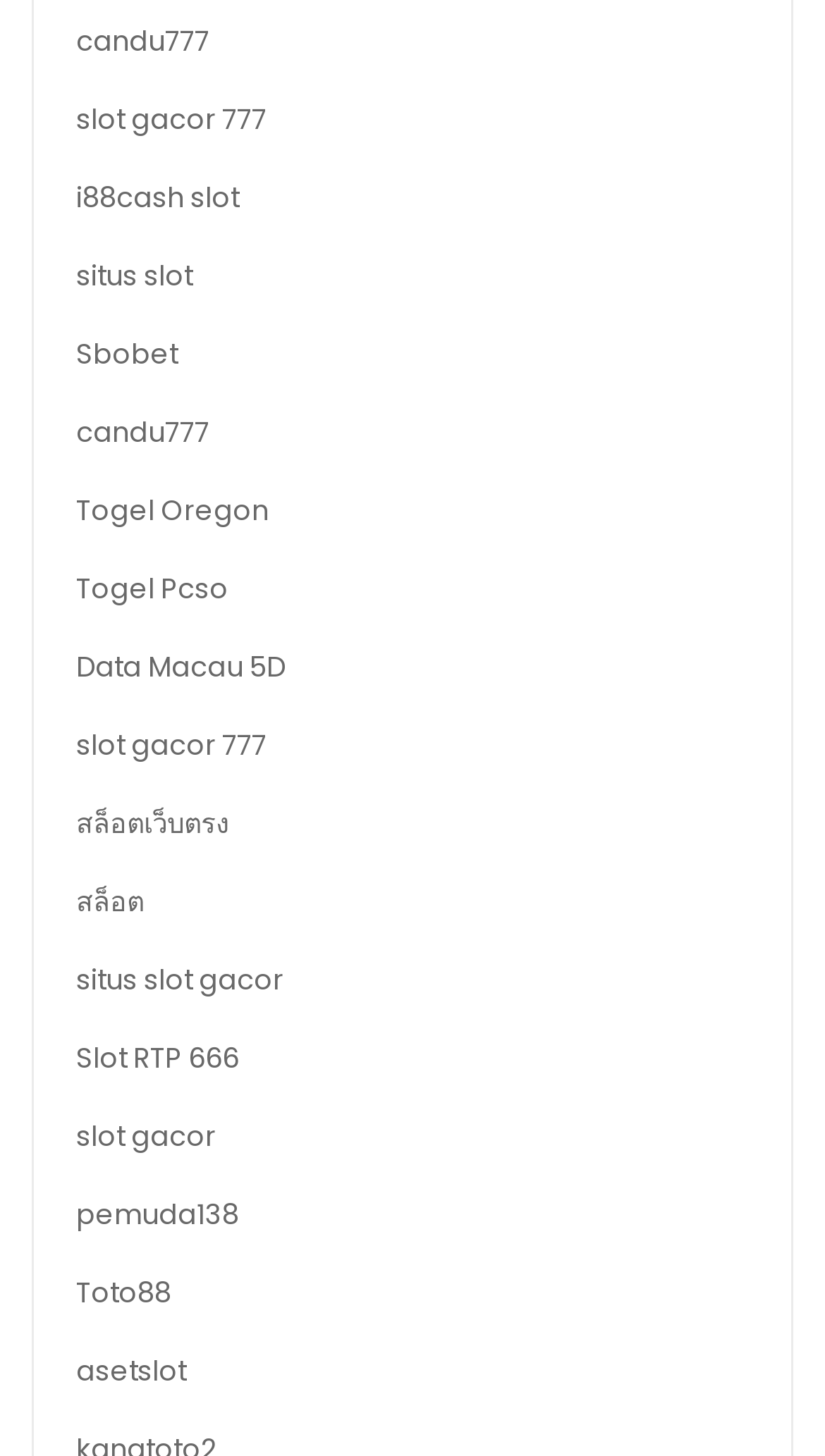Locate the bounding box coordinates of the clickable region necessary to complete the following instruction: "access สล็อตเว็บตรง page". Provide the coordinates in the format of four float numbers between 0 and 1, i.e., [left, top, right, bottom].

[0.092, 0.552, 0.277, 0.579]